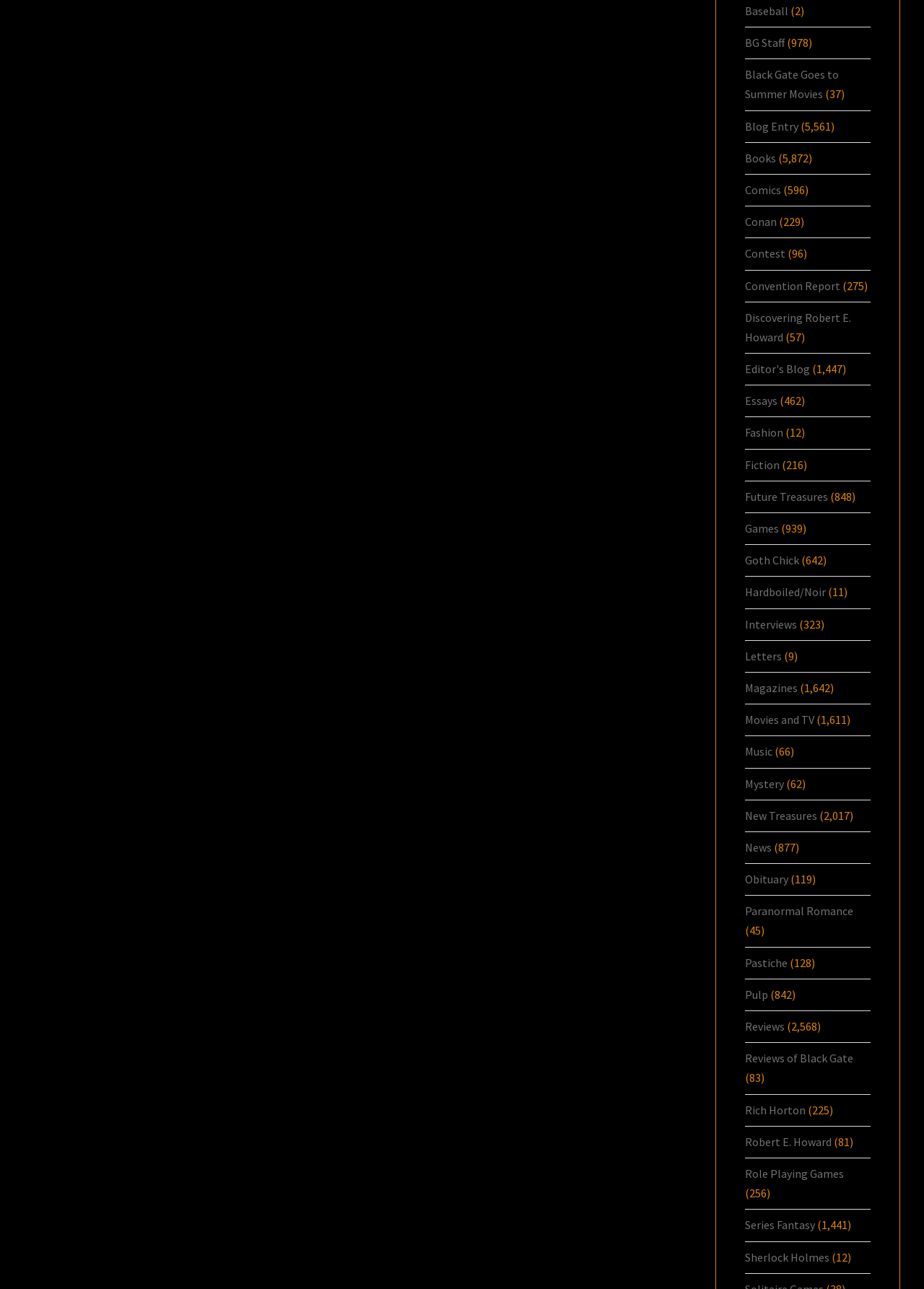Please examine the image and provide a detailed answer to the question: Which category has the least number of articles?

After examining the static text elements, I found that the category with the least number of articles is 'Fashion' with only 12 articles, indicated by the static text element '(12)' next to the 'Fashion' link.